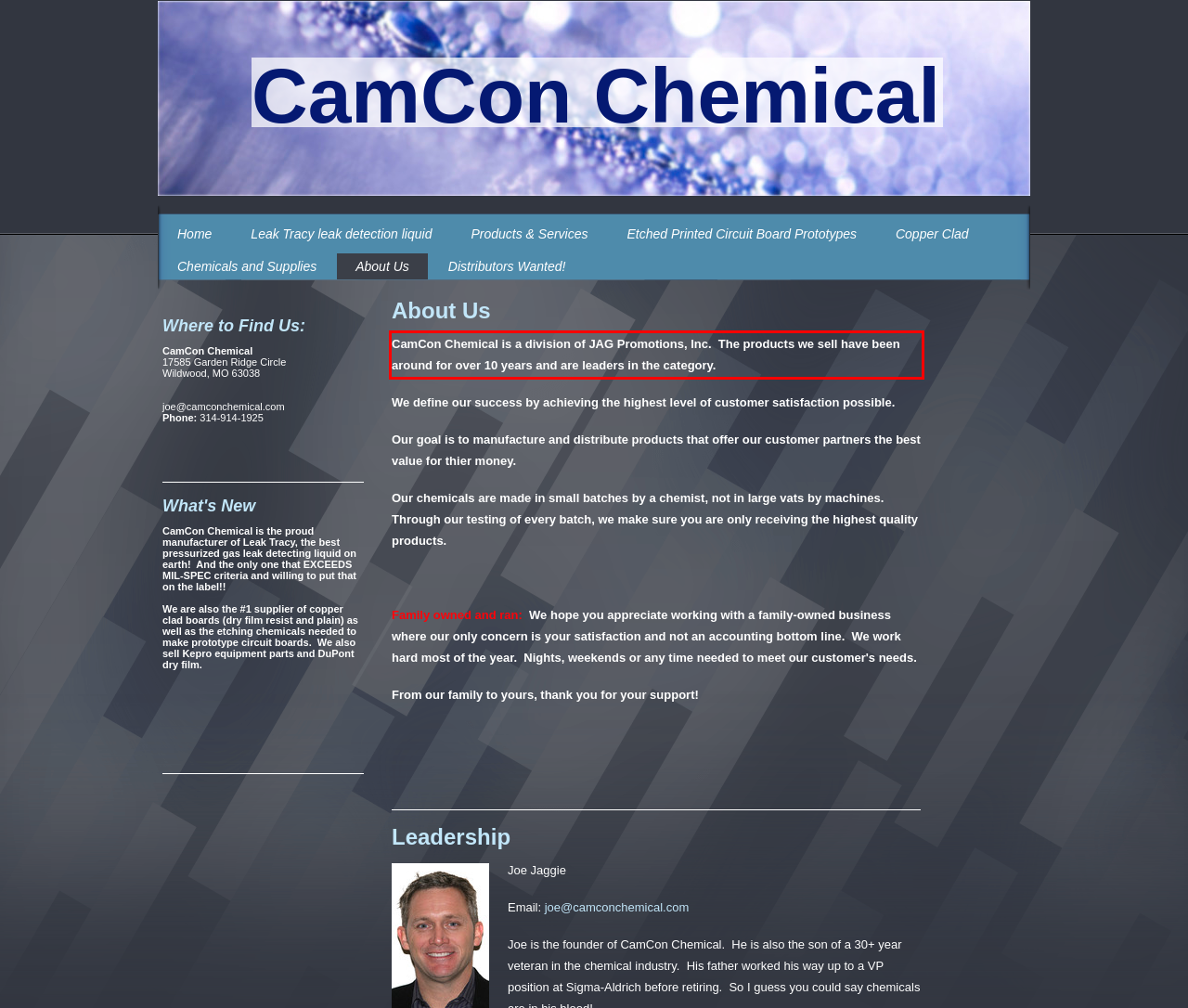In the screenshot of the webpage, find the red bounding box and perform OCR to obtain the text content restricted within this red bounding box.

CamCon Chemical is a division of JAG Promotions, Inc. The products we sell have been around for over 10 years and are leaders in the category.